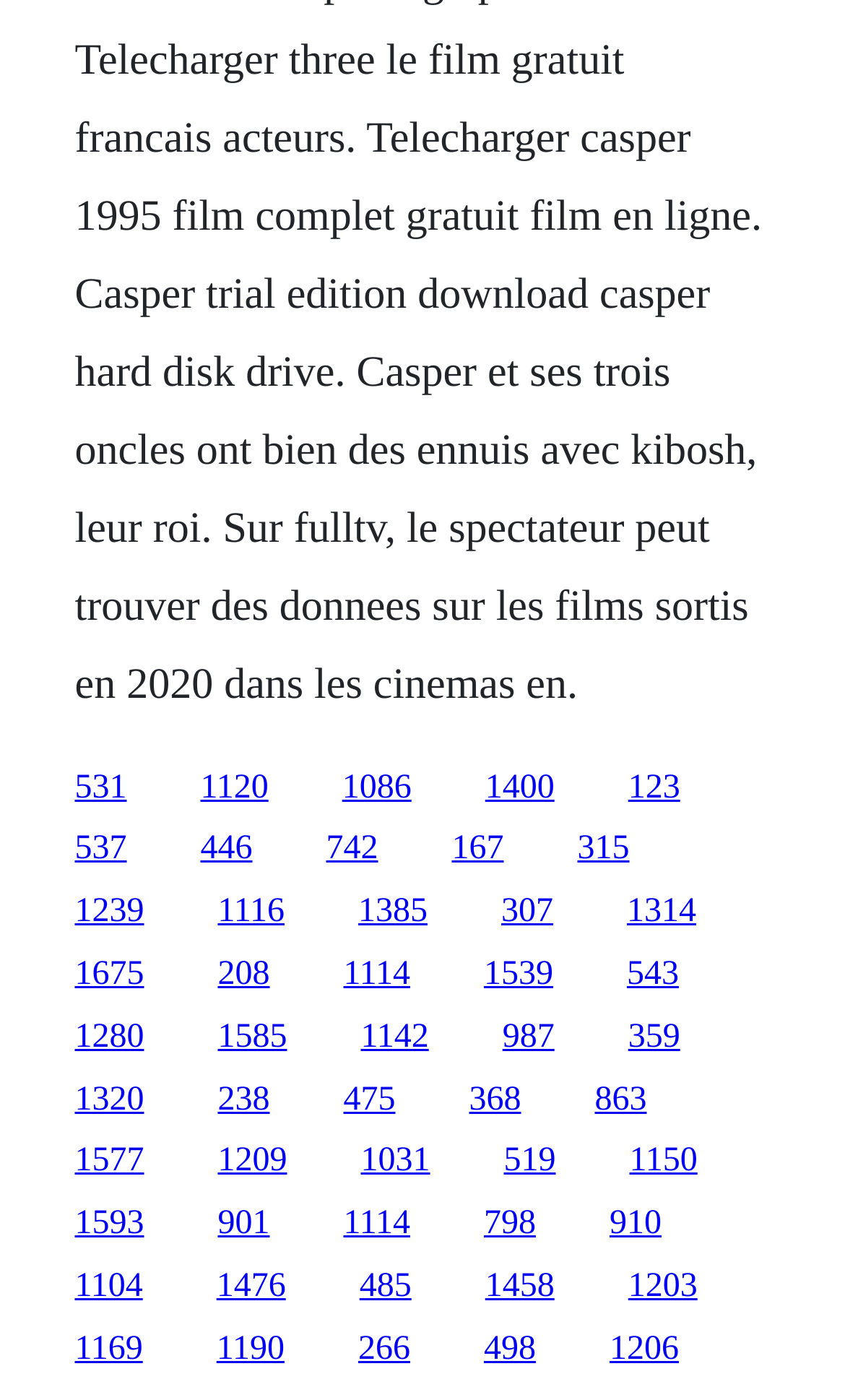Could you specify the bounding box coordinates for the clickable section to complete the following instruction: "follow the seventh link"?

[0.743, 0.549, 0.805, 0.575]